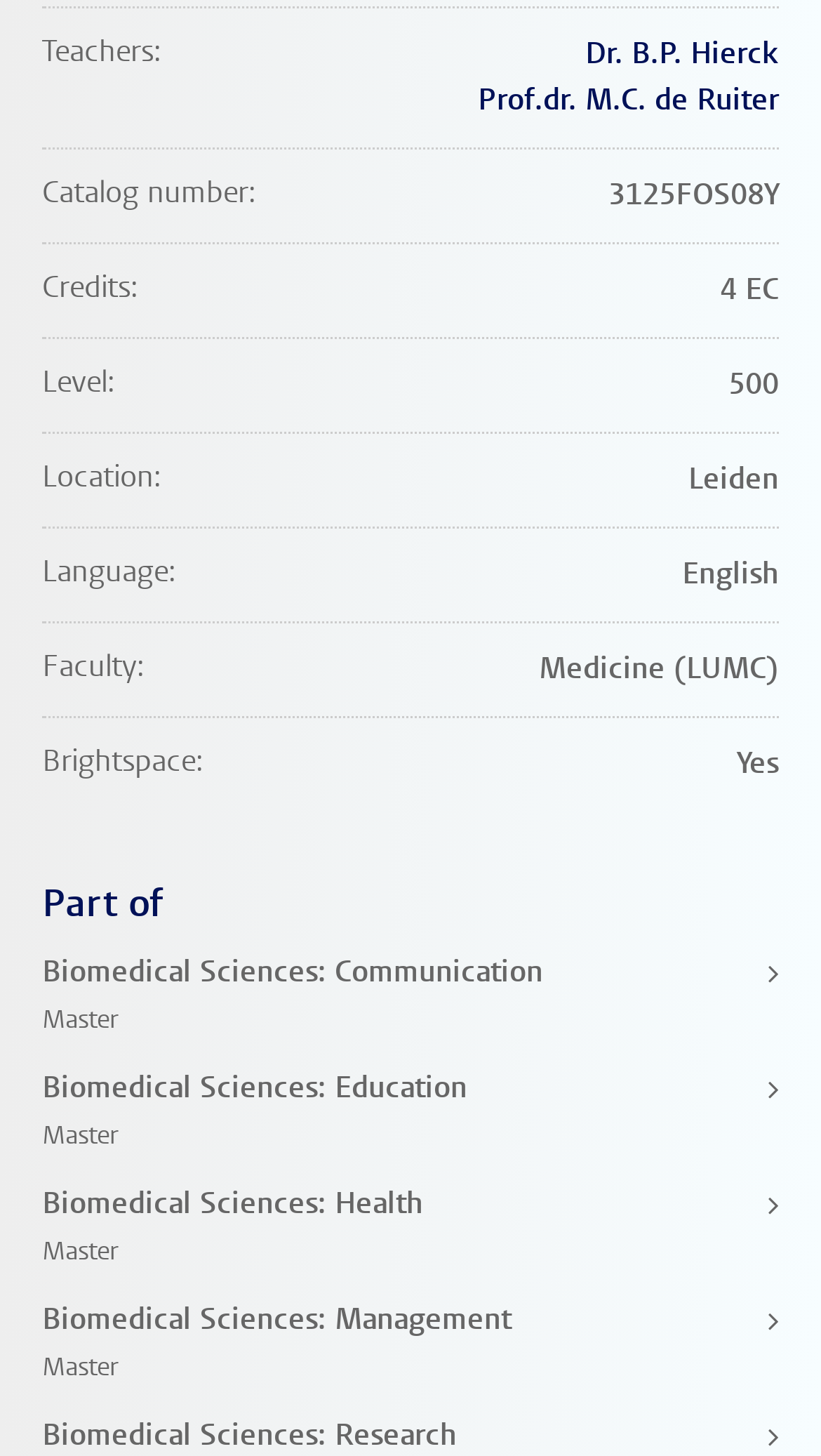How many teachers are listed?
Answer the question with a thorough and detailed explanation.

I counted the number of links under the 'Teachers' category, which are 'Dr. B.P. Hierck' and 'Prof.dr. M.C. de Ruiter', so there are 2 teachers listed.